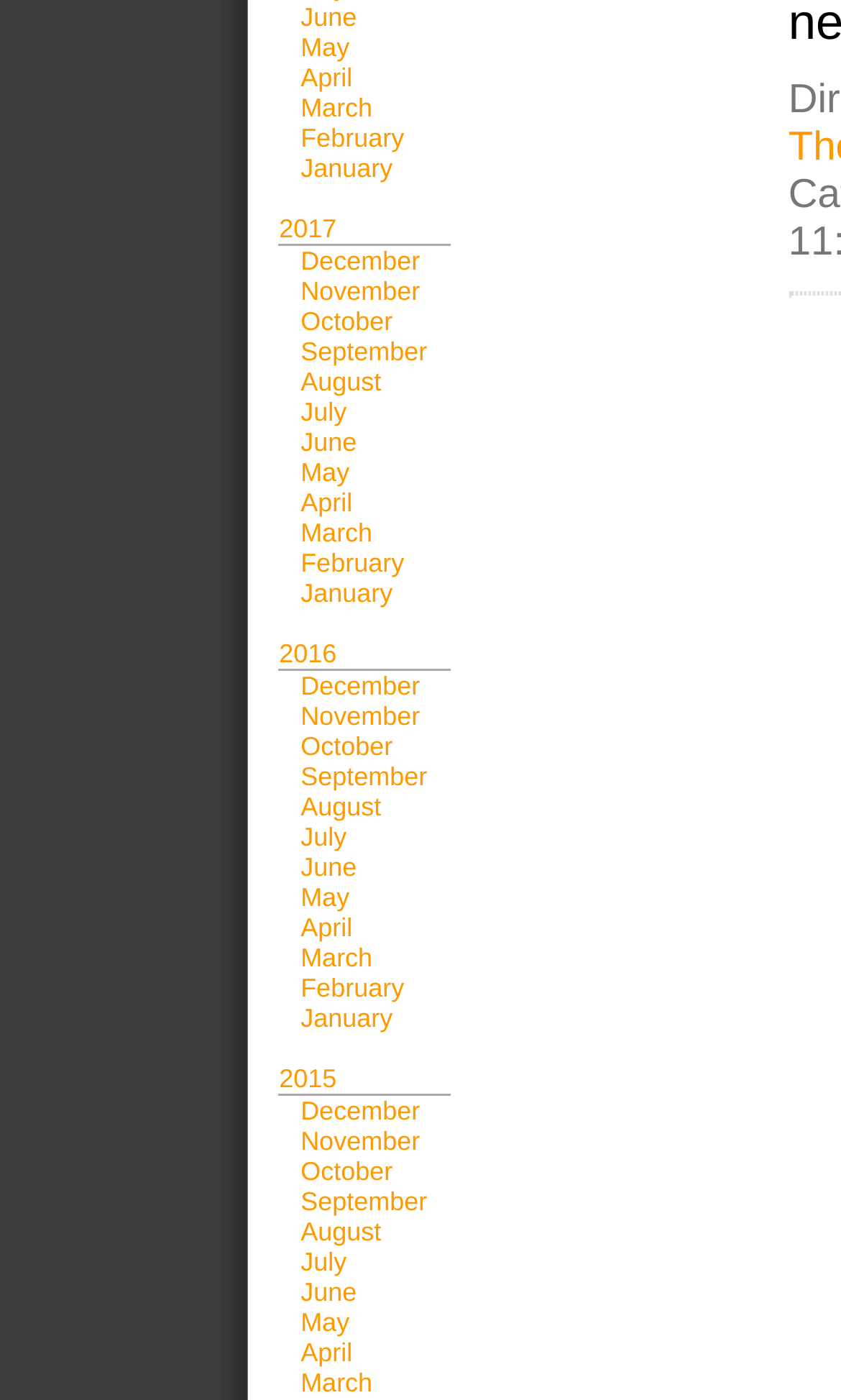What is the position of the 'June' link on the webpage? Using the information from the screenshot, answer with a single word or phrase.

Above 'May'